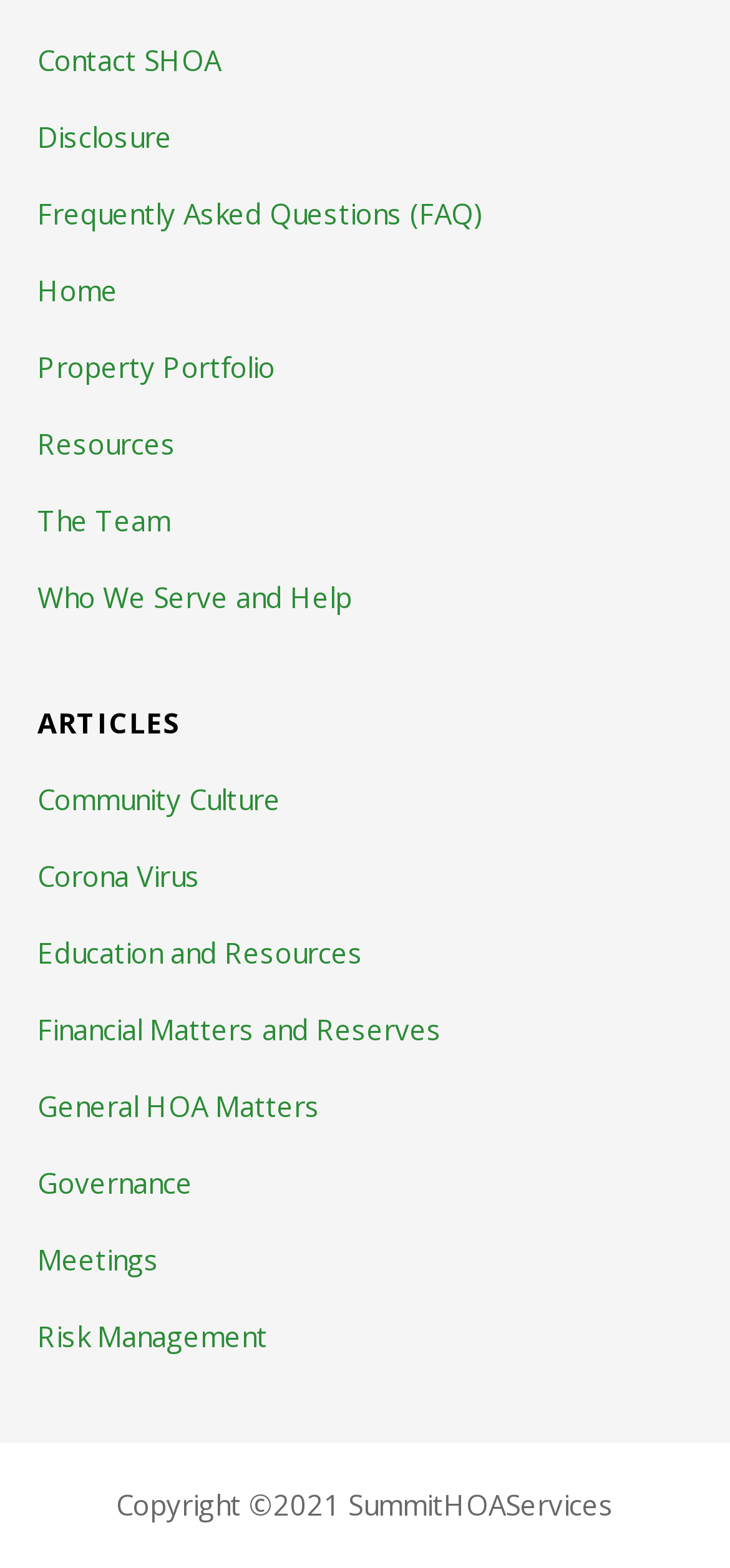Provide the bounding box coordinates of the HTML element this sentence describes: "aria-label="checkbox for Statistical" name="cookie_cat_statistic"".

None